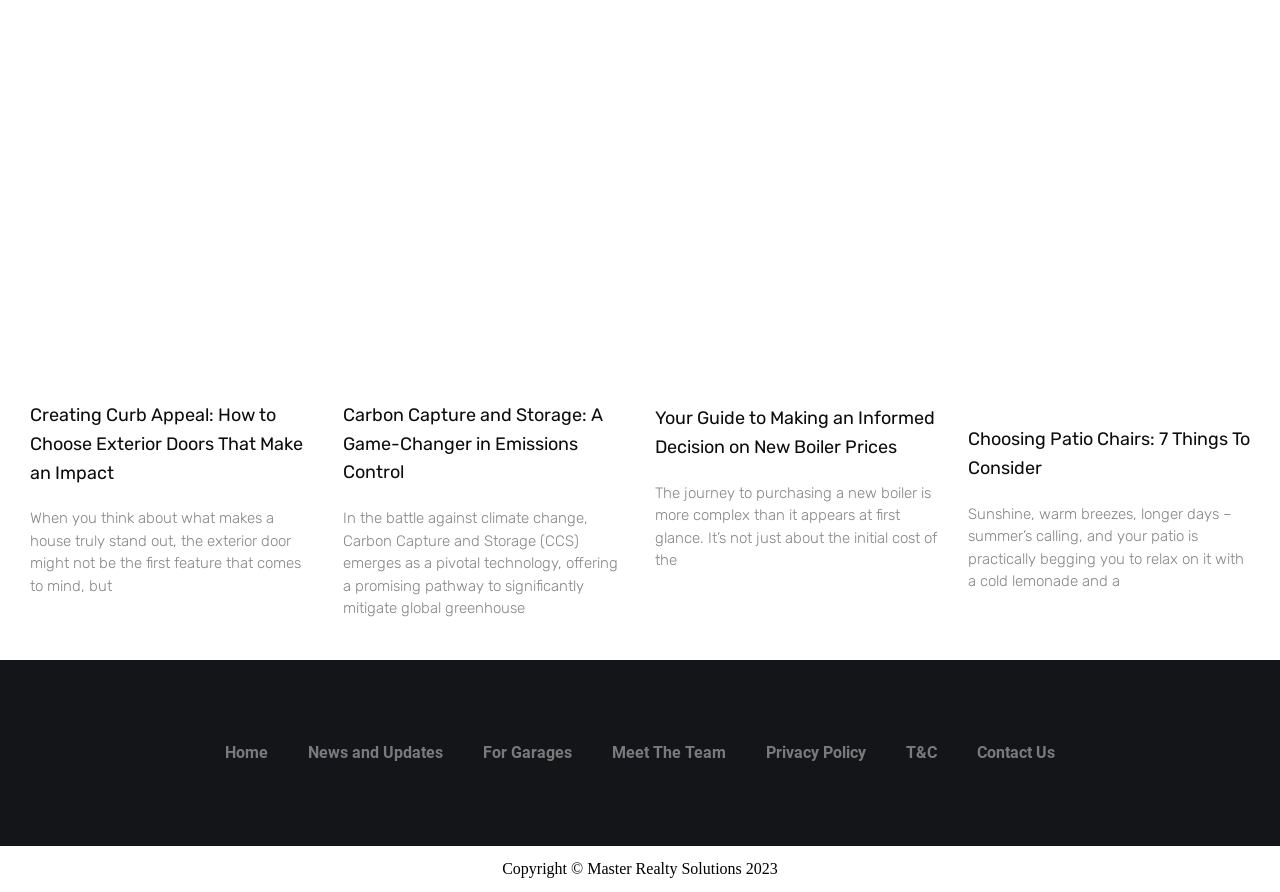Provide a single word or phrase answer to the question: 
How many paragraphs of text are on this webpage?

4